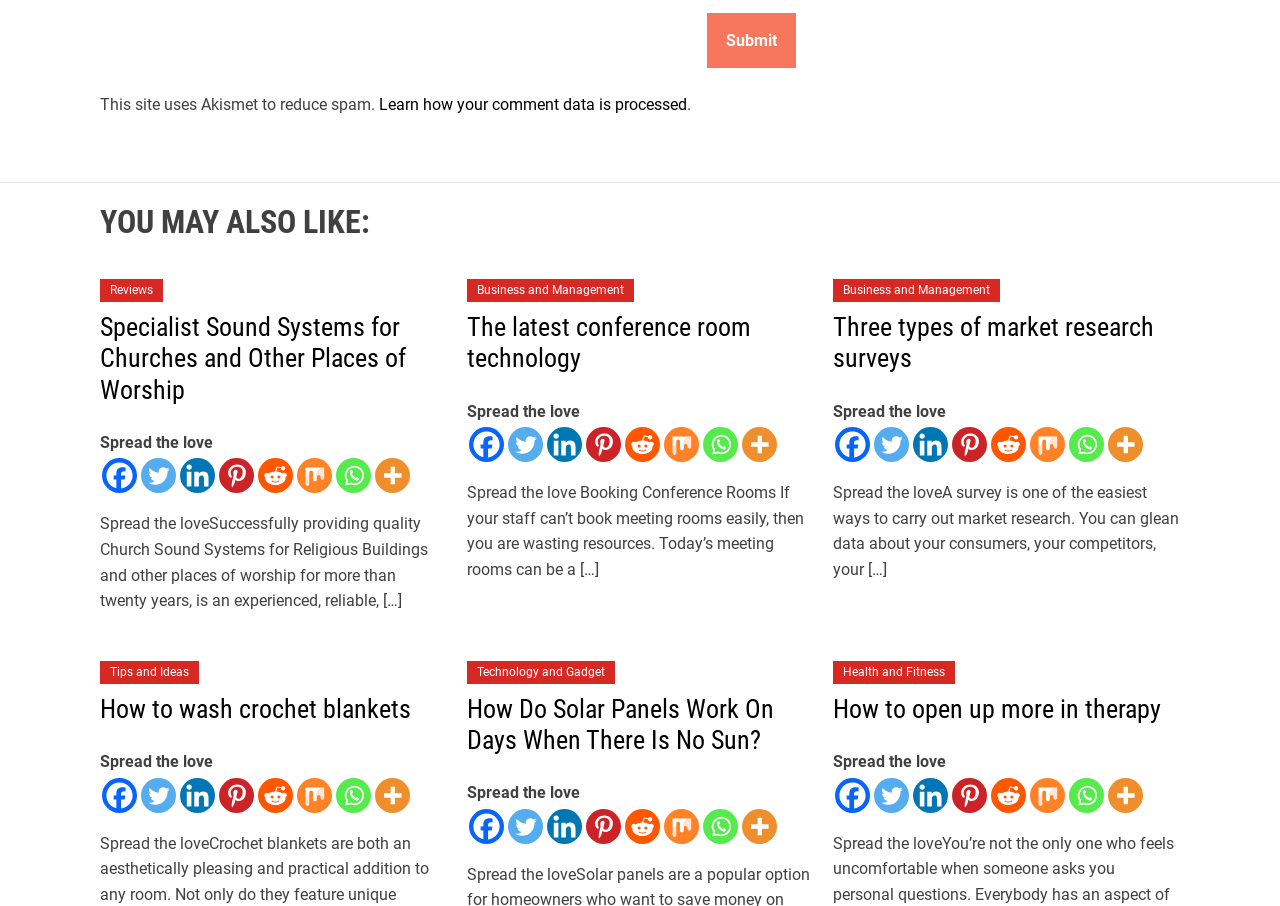Can you specify the bounding box coordinates of the area that needs to be clicked to fulfill the following instruction: "Share on Facebook"?

[0.08, 0.506, 0.107, 0.545]